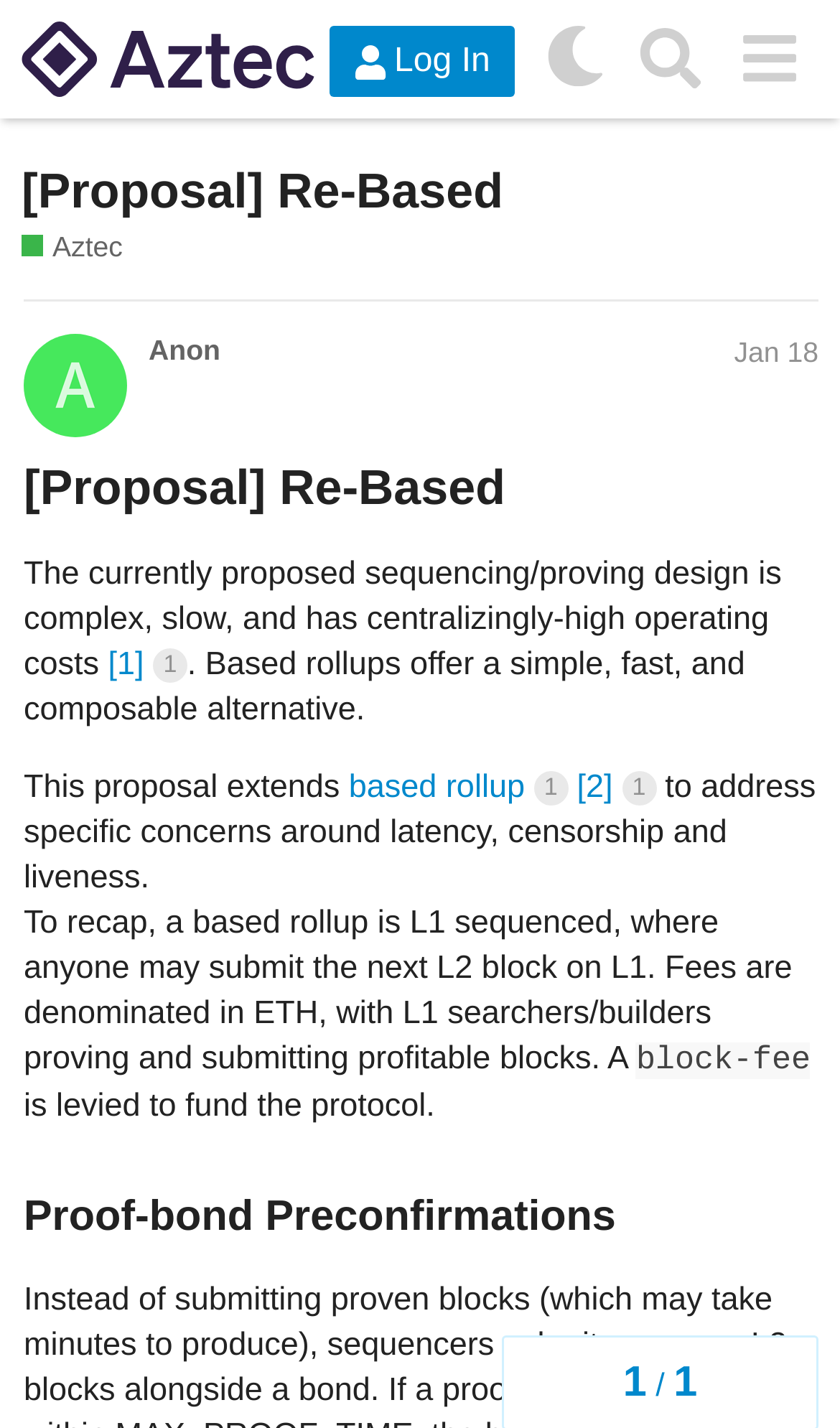Please provide a one-word or phrase answer to the question: 
How many links are there in the header section?

4